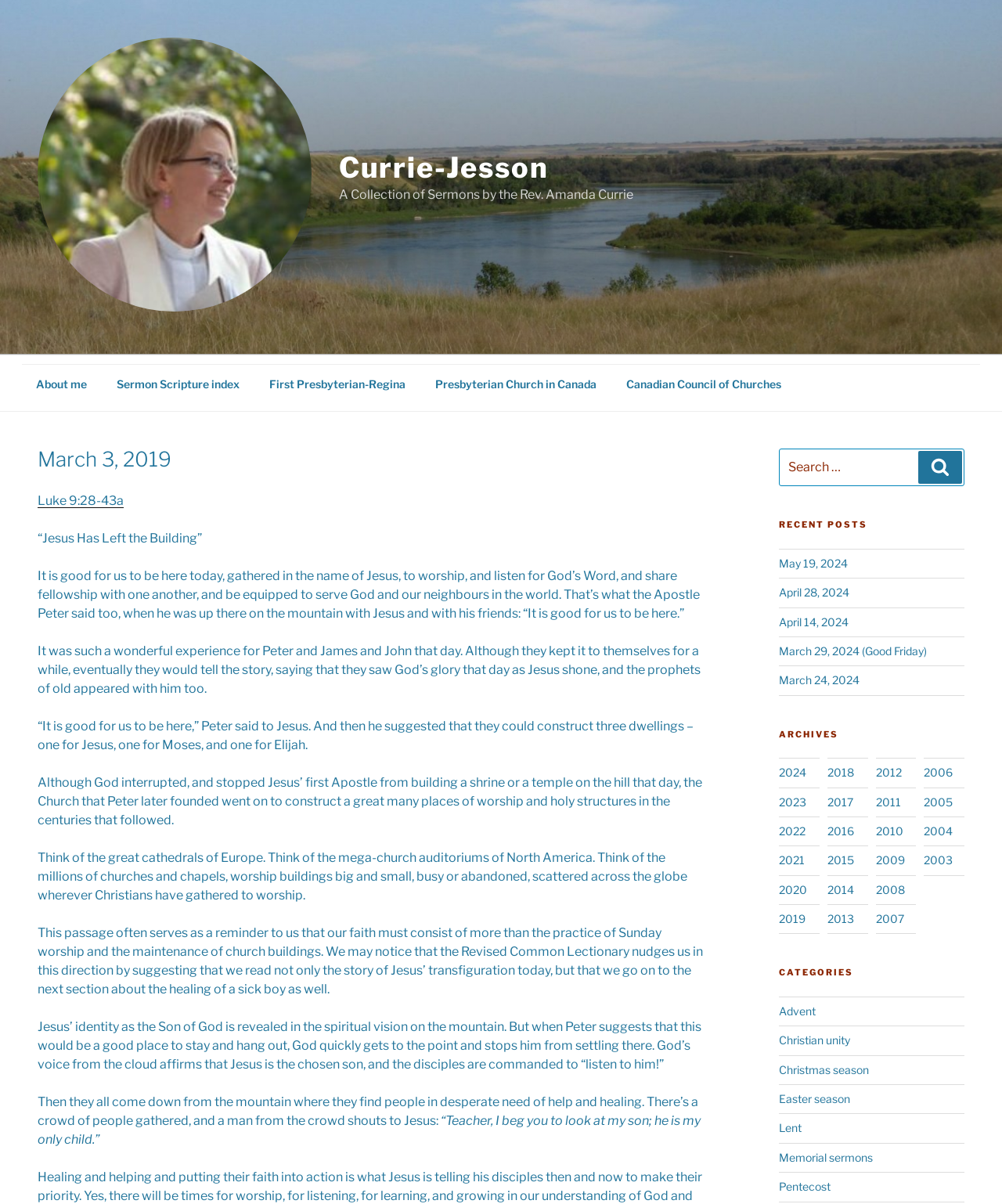Given the description of a UI element: "Advent", identify the bounding box coordinates of the matching element in the webpage screenshot.

[0.778, 0.834, 0.814, 0.845]